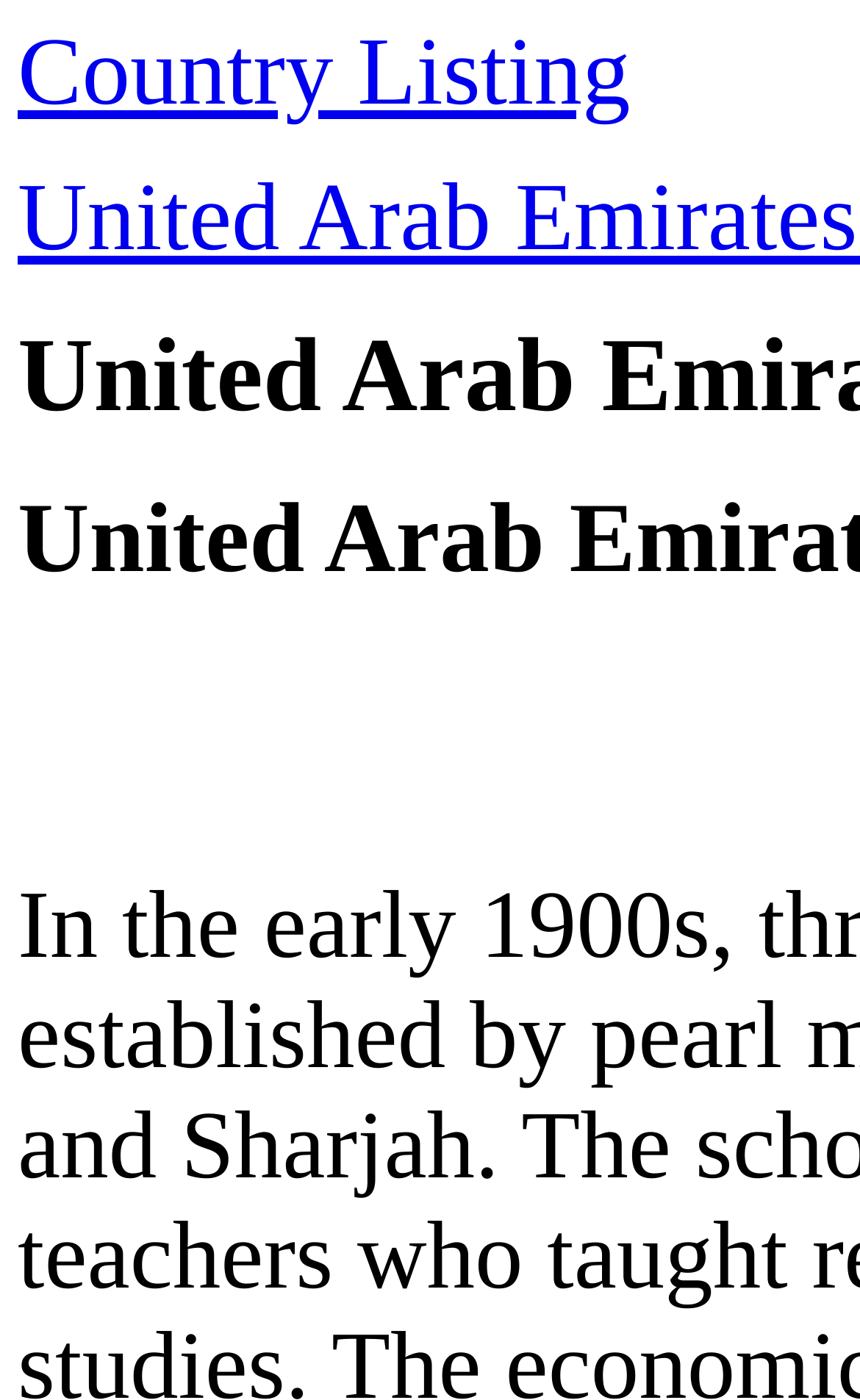Provide the bounding box coordinates of the UI element that matches the description: "Country Listing".

[0.021, 0.013, 0.281, 0.039]